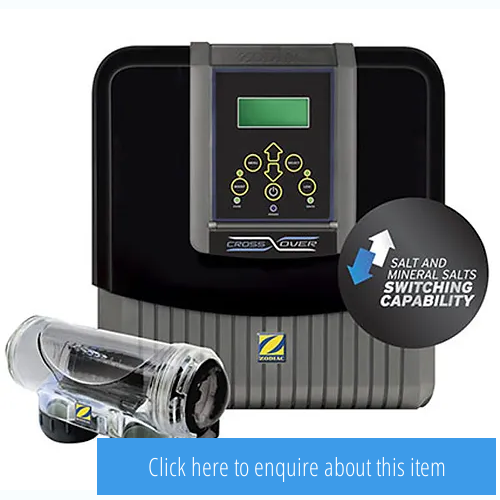Elaborate on all the key elements and details present in the image.

The image showcases the Zodiac TRi - XO Crossover Mineral & Salt Chlorinator, a versatile pool chlorination system designed for enhanced flexibility. The product features an intuitive control panel prominently displayed at the top, equipped with easy-to-read buttons and indicators for operating modes. Below the control unit is a housing unit with a sleek design, alongside a visible salt cell indicating its functionality for both traditional salt and mineral salt chlorination. 

A prominent circular graphic highlights the system's ability to switch between salt and mineral salts, emphasizing convenience for pool owners. At the bottom, a call-to-action button invites viewers to click for inquiries about the product, suggesting easy access to purchasing or support options. This chlorinator is ideal for those aiming to maintain optimal water quality in their pools while enjoying the benefits of customizable chlorination methods.